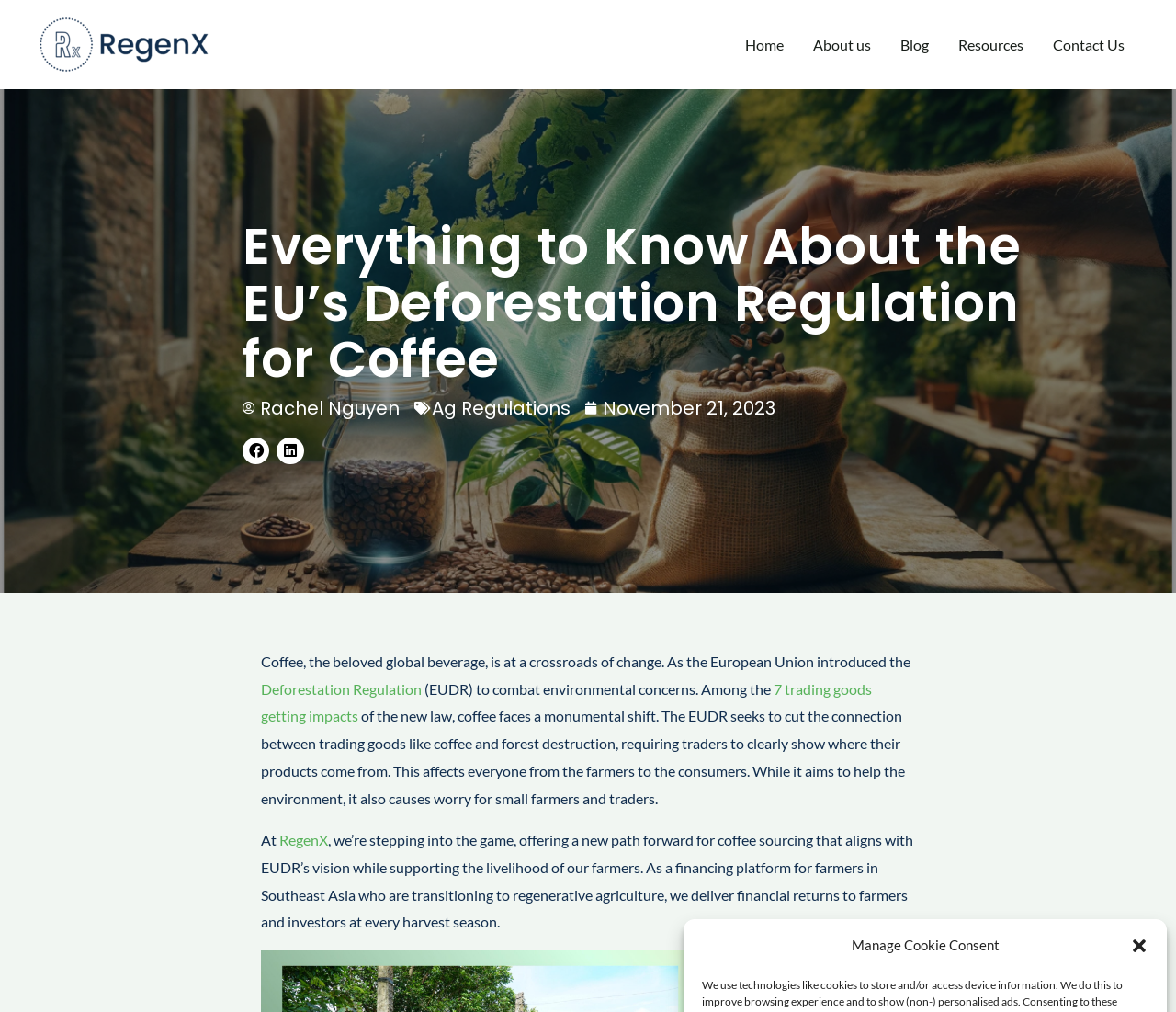Identify the bounding box coordinates for the element you need to click to achieve the following task: "Click the Close dialogue button". The coordinates must be four float values ranging from 0 to 1, formatted as [left, top, right, bottom].

[0.961, 0.925, 0.977, 0.944]